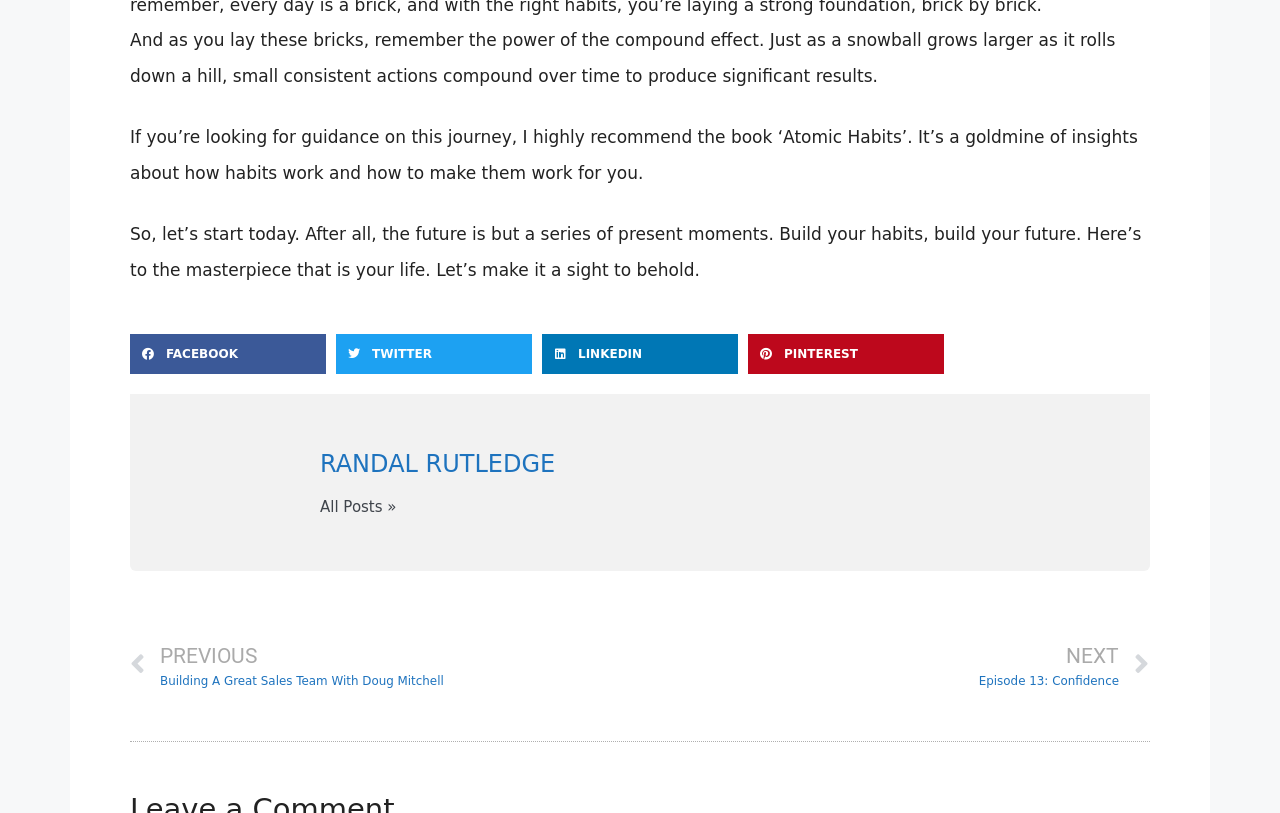What is the topic of the article?
Look at the image and provide a detailed response to the question.

I inferred the topic of the article by reading the static text elements, which mention building habits, the compound effect, and the book 'Atomic Habits'.